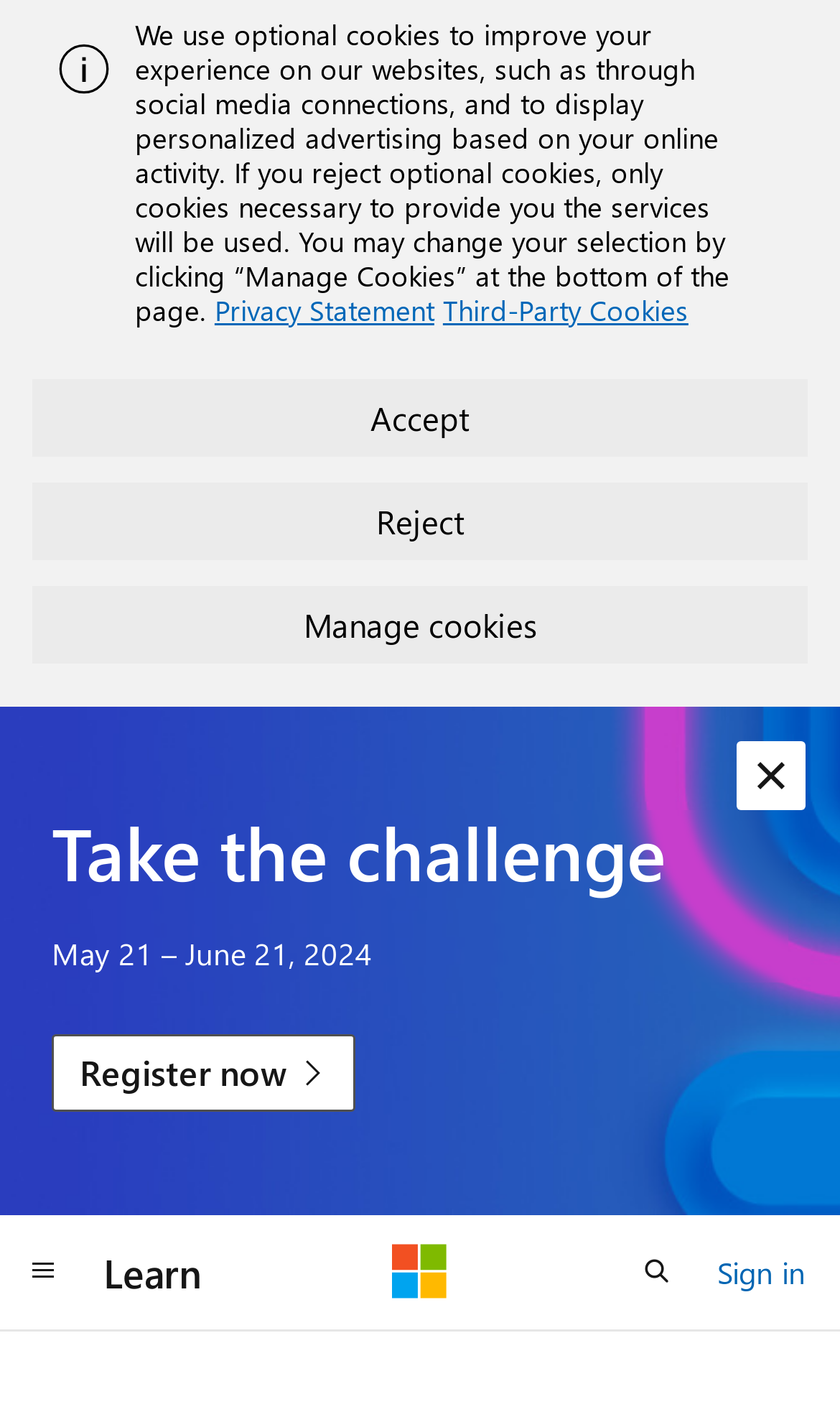Please find and report the bounding box coordinates of the element to click in order to perform the following action: "Click the 'Dismiss alert' button". The coordinates should be expressed as four float numbers between 0 and 1, in the format [left, top, right, bottom].

[0.877, 0.523, 0.959, 0.572]